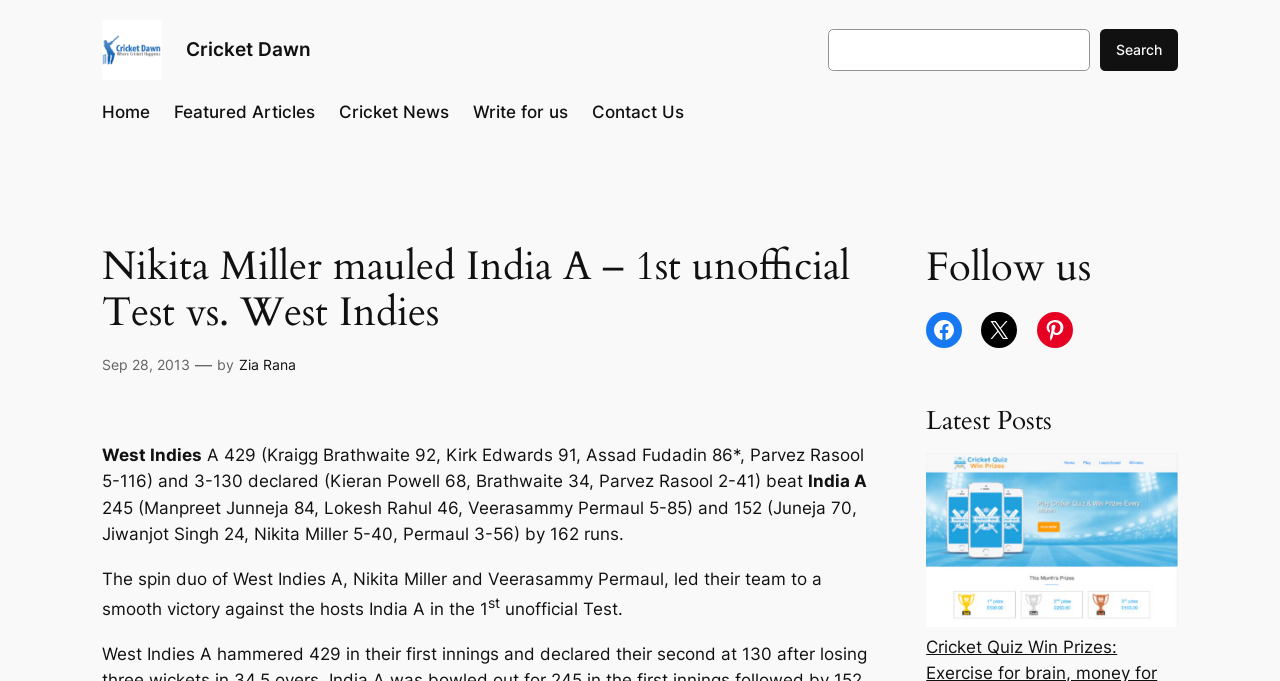Please reply to the following question using a single word or phrase: 
What is the name of the social media platform that is represented by the 'X' logo?

Unknown